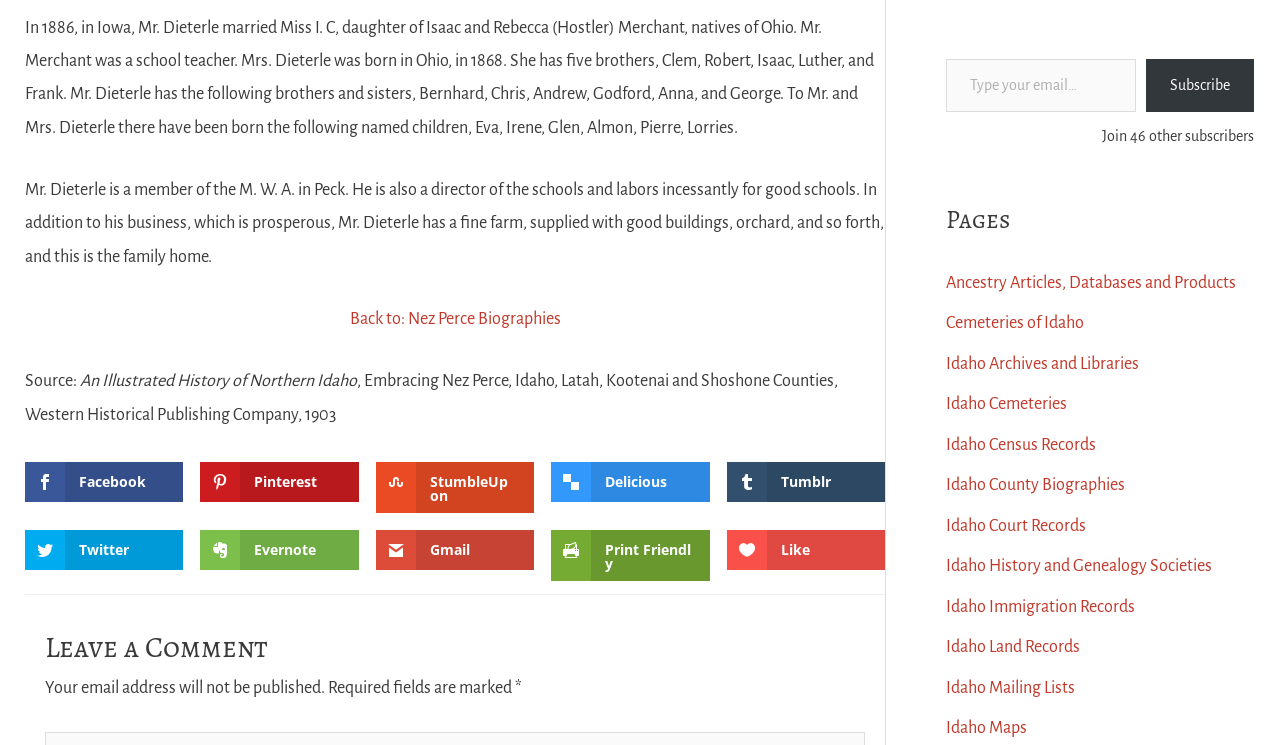Locate the bounding box coordinates of the element to click to perform the following action: 'Learn about 'How to write a PowerPoint presentation''. The coordinates should be given as four float values between 0 and 1, in the form of [left, top, right, bottom].

None